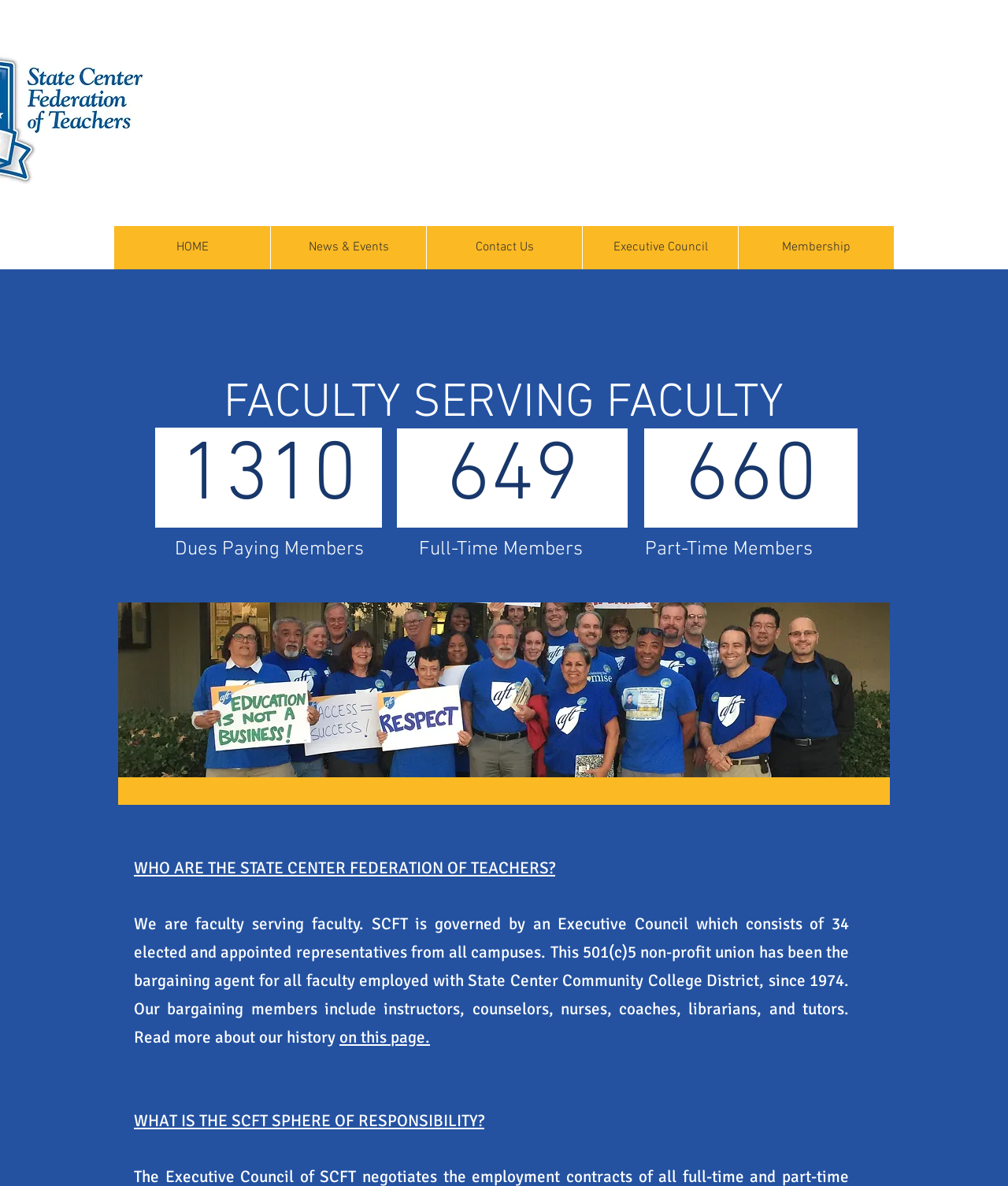What is the number of 1310?
Give a detailed explanation using the information visible in the image.

The number 1310 can be found in a heading on the page, which suggests that it may be a quantity or statistic related to the organization. The exact meaning of this number is unclear without further context, but it appears to be a significant value.